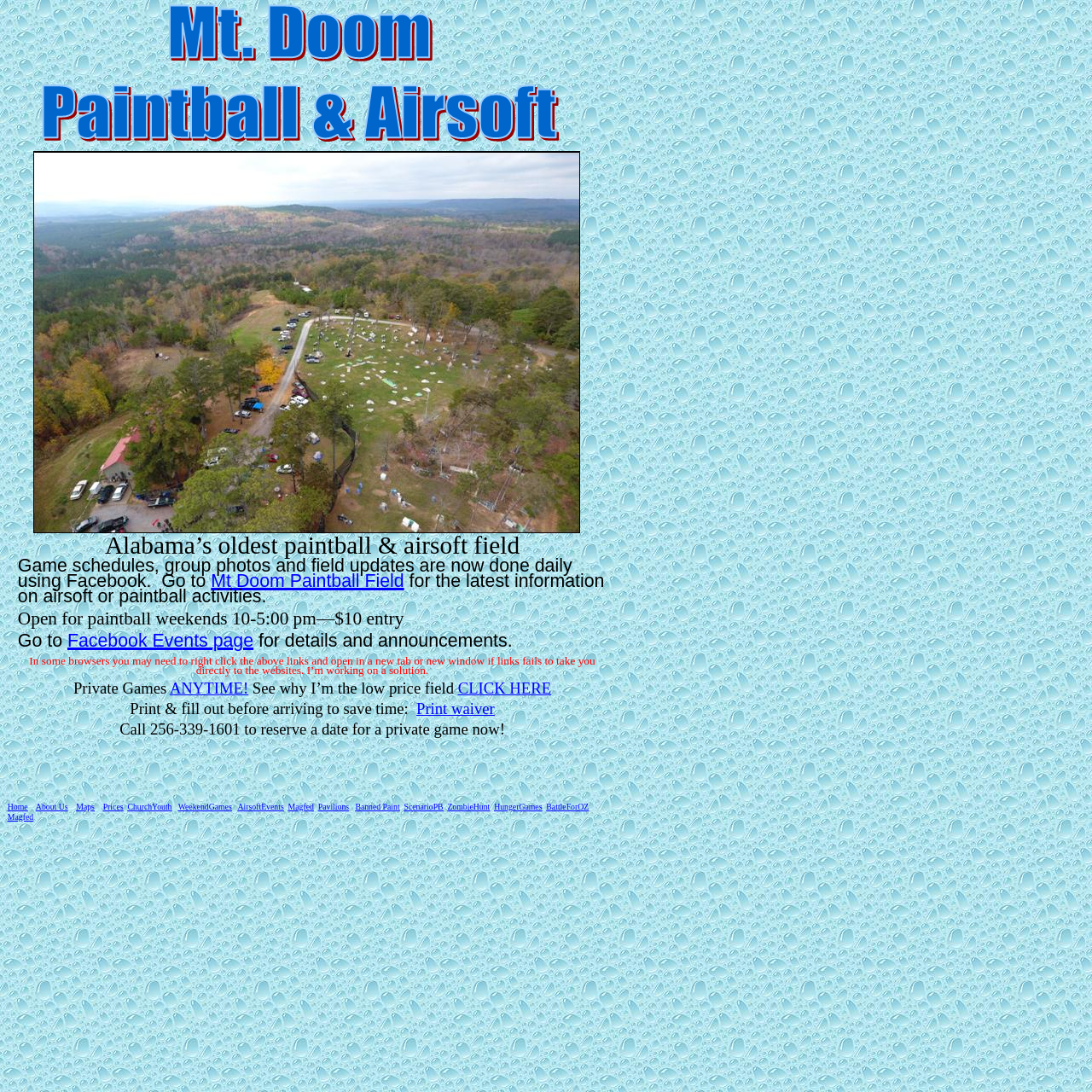Please find the bounding box coordinates of the element that must be clicked to perform the given instruction: "Learn about private games". The coordinates should be four float numbers from 0 to 1, i.e., [left, top, right, bottom].

[0.155, 0.626, 0.227, 0.638]